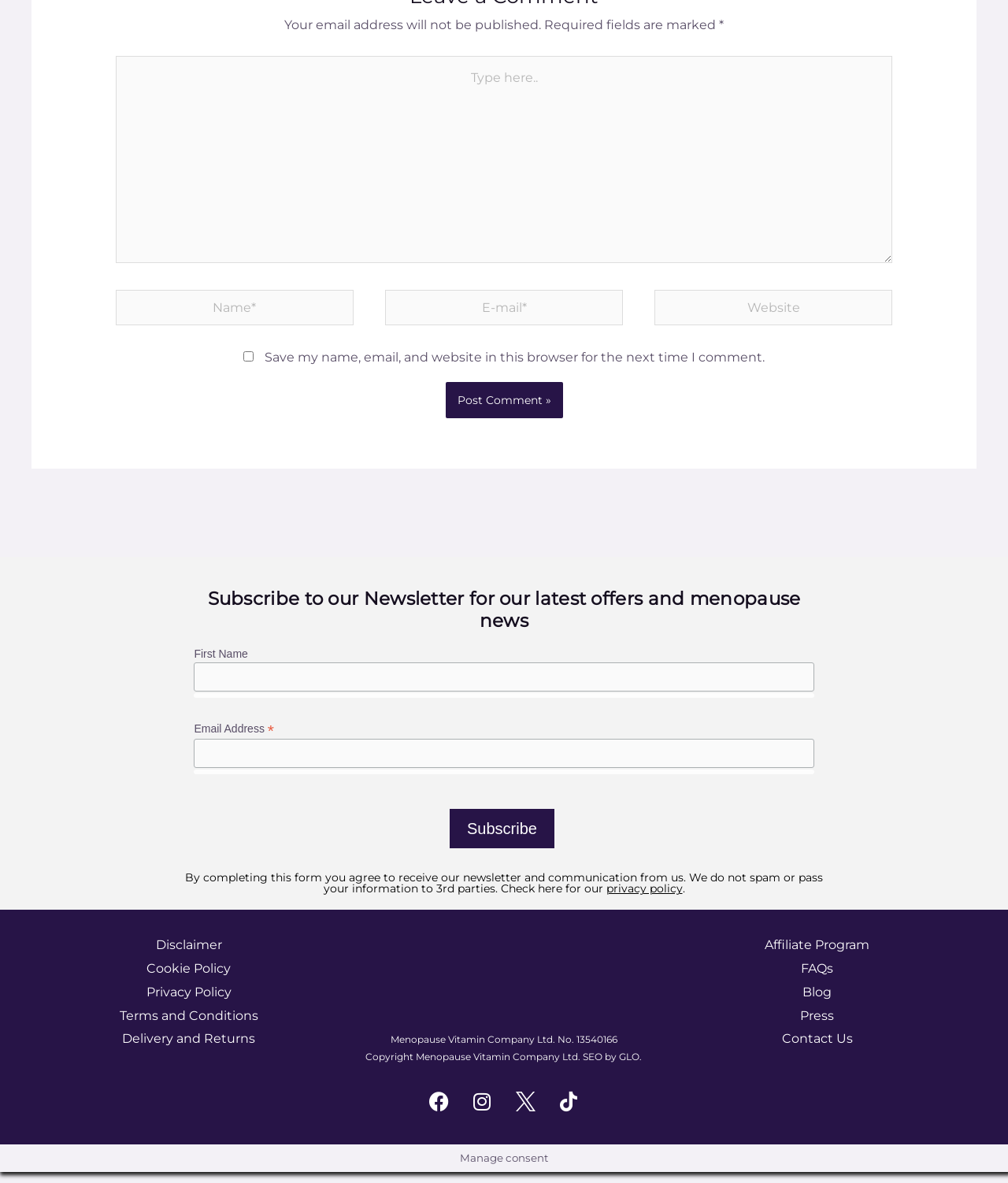Please indicate the bounding box coordinates for the clickable area to complete the following task: "Type your email address". The coordinates should be specified as four float numbers between 0 and 1, i.e., [left, top, right, bottom].

[0.382, 0.245, 0.618, 0.275]